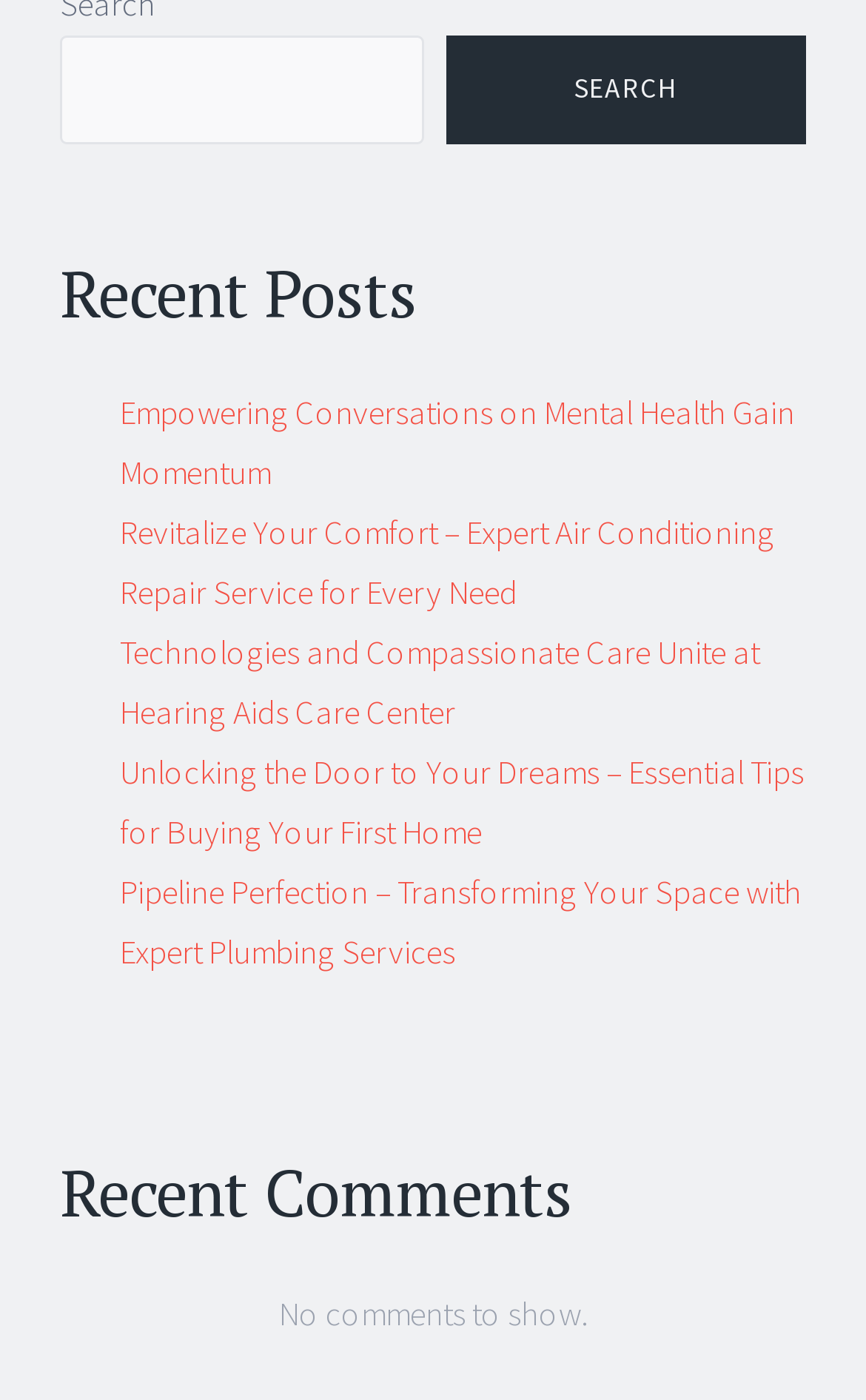What is the title of the first recent post?
Answer the question with a detailed and thorough explanation.

The first link below the 'Recent Posts' heading is 'Empowering Conversations on Mental Health Gain Momentum', which is the title of the first recent post.